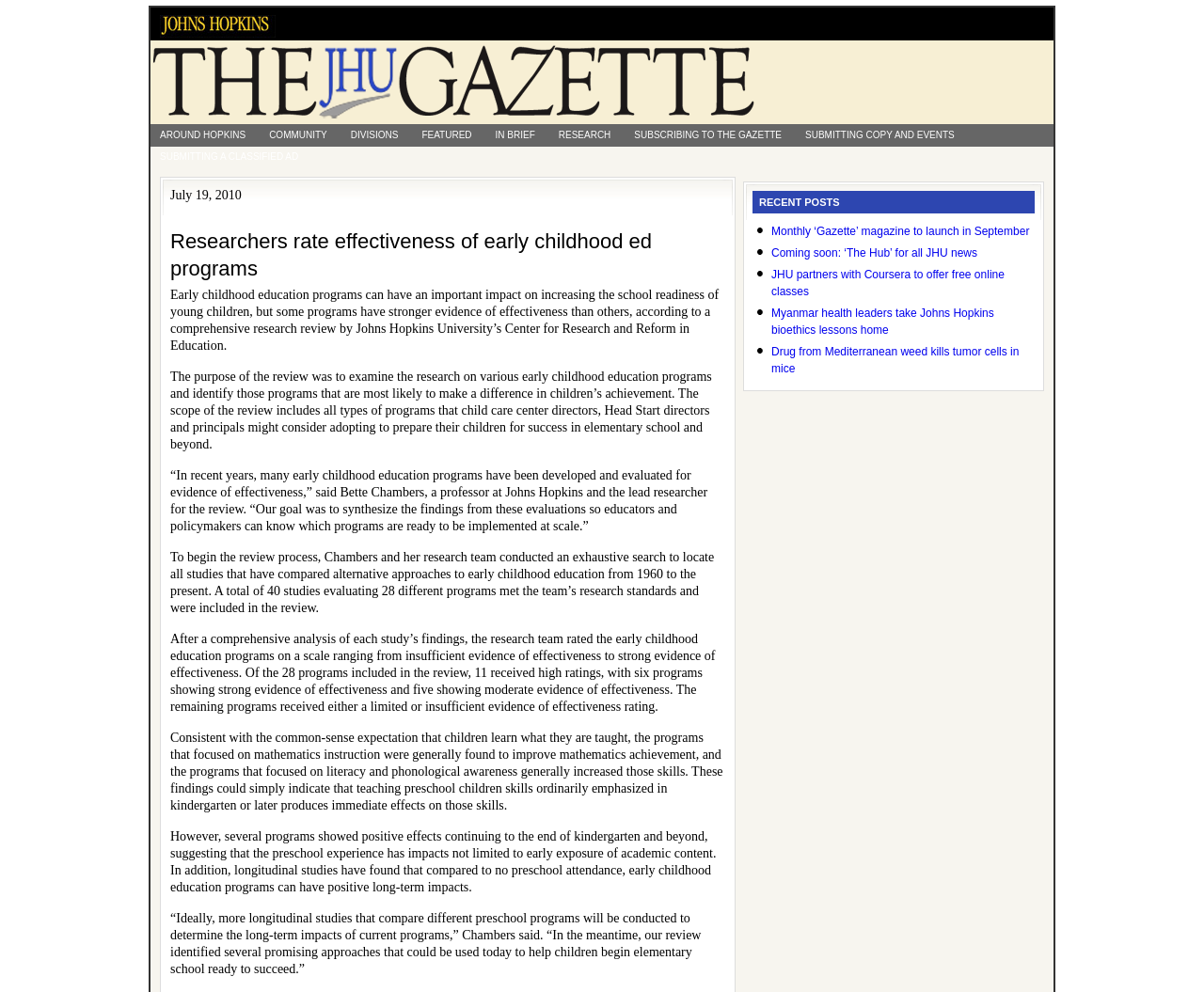Identify and extract the main heading from the webpage.

Researchers rate effectiveness of early childhood ed programs